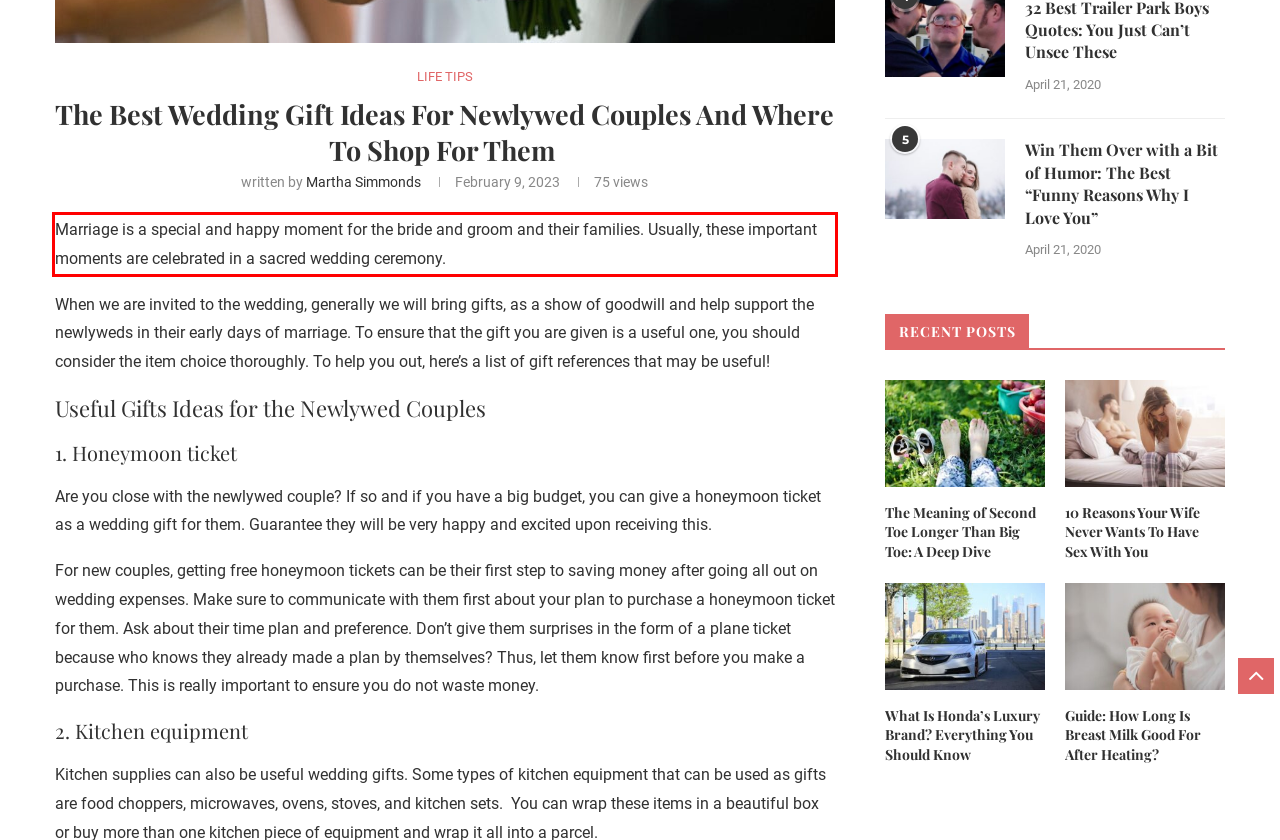Look at the provided screenshot of the webpage and perform OCR on the text within the red bounding box.

Marriage is a special and happy moment for the bride and groom and their families. Usually, these important moments are celebrated in a sacred wedding ceremony.